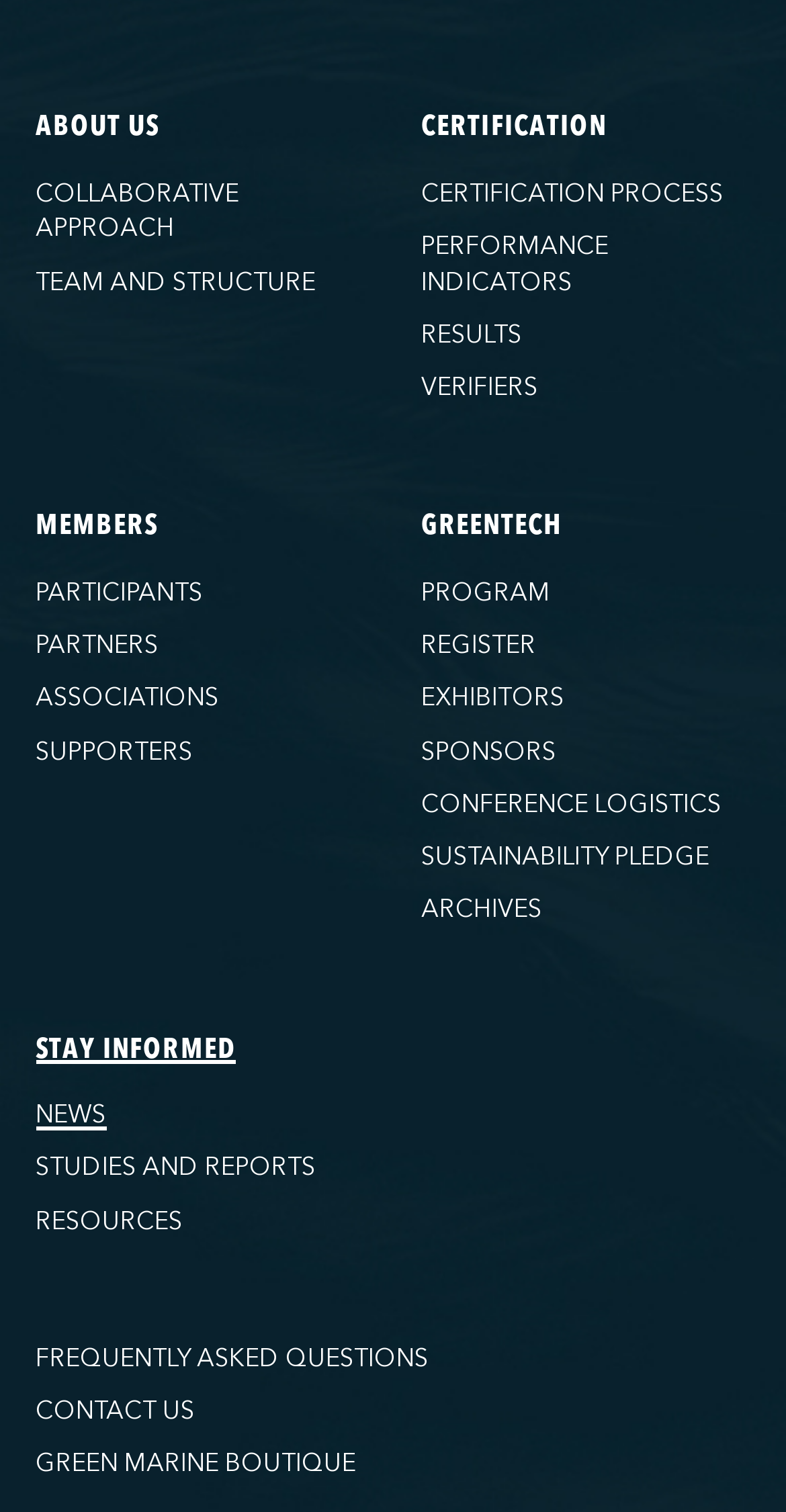What is the last link on the right side of the webpage?
Answer the question using a single word or phrase, according to the image.

ARCHIVES